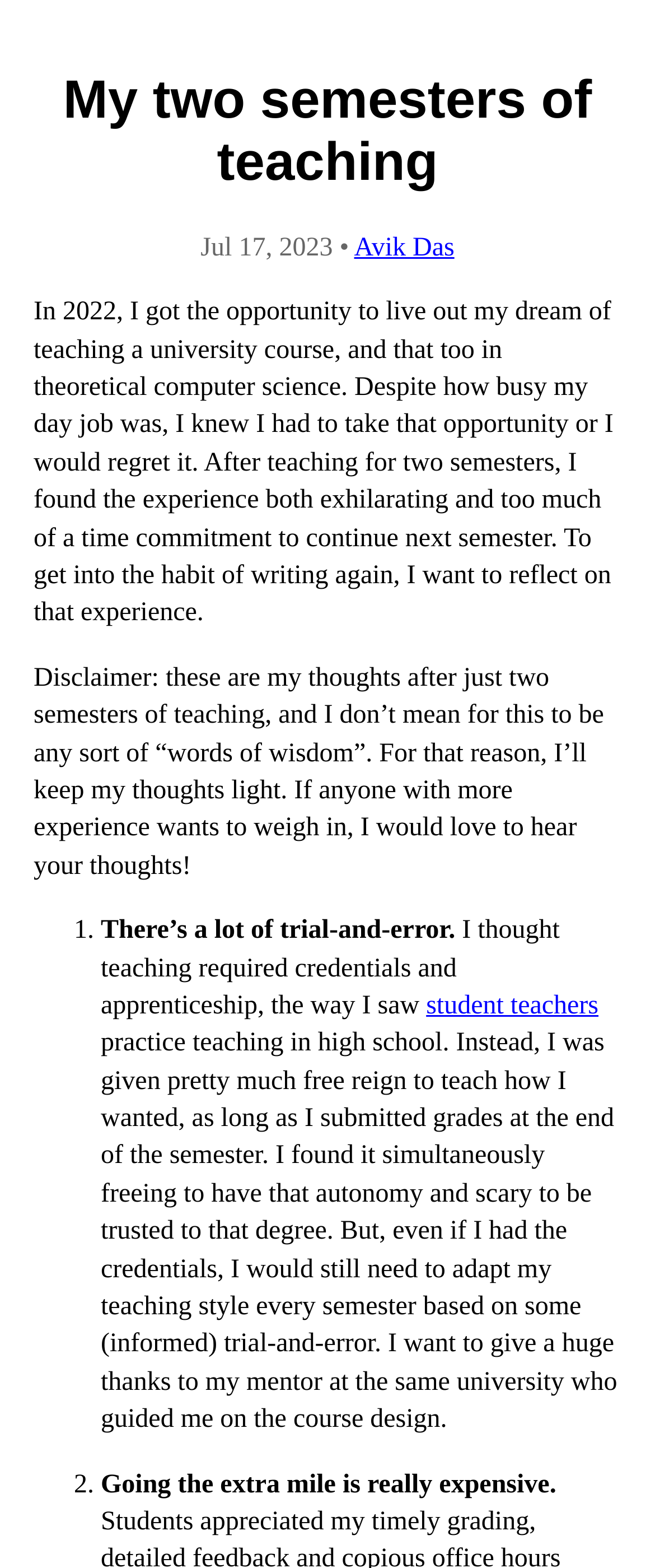What is the author's occupation?
Please respond to the question with a detailed and well-explained answer.

The author's occupation is not explicitly mentioned in the article, although it is mentioned that they have a 'day job' which was busy. The author's occupation is not specified, but it is clear that they are not a full-time teacher.